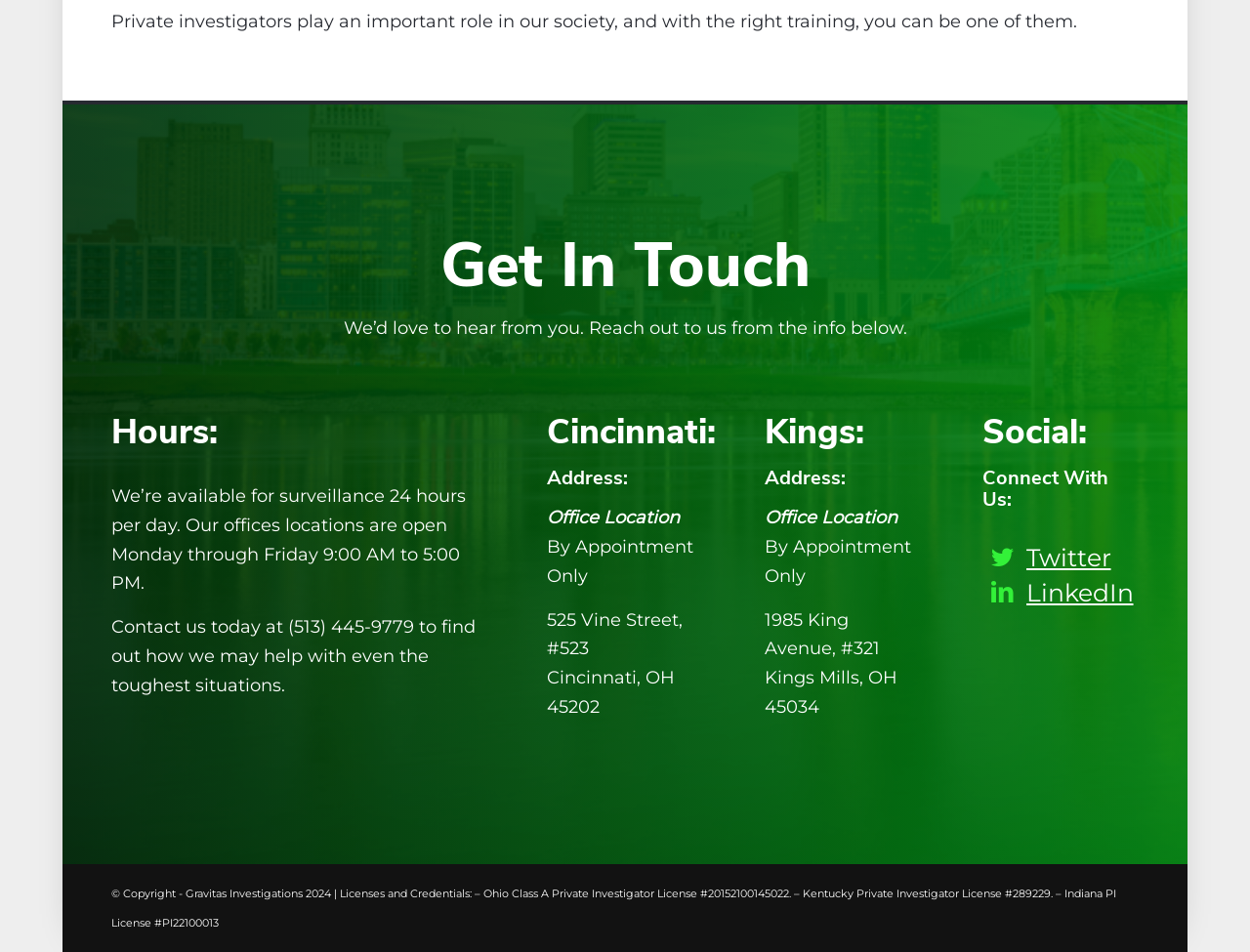Please specify the bounding box coordinates in the format (top-left x, top-left y, bottom-right x, bottom-right y), with all values as floating point numbers between 0 and 1. Identify the bounding box of the UI element described by: Twitter

[0.821, 0.57, 0.889, 0.601]